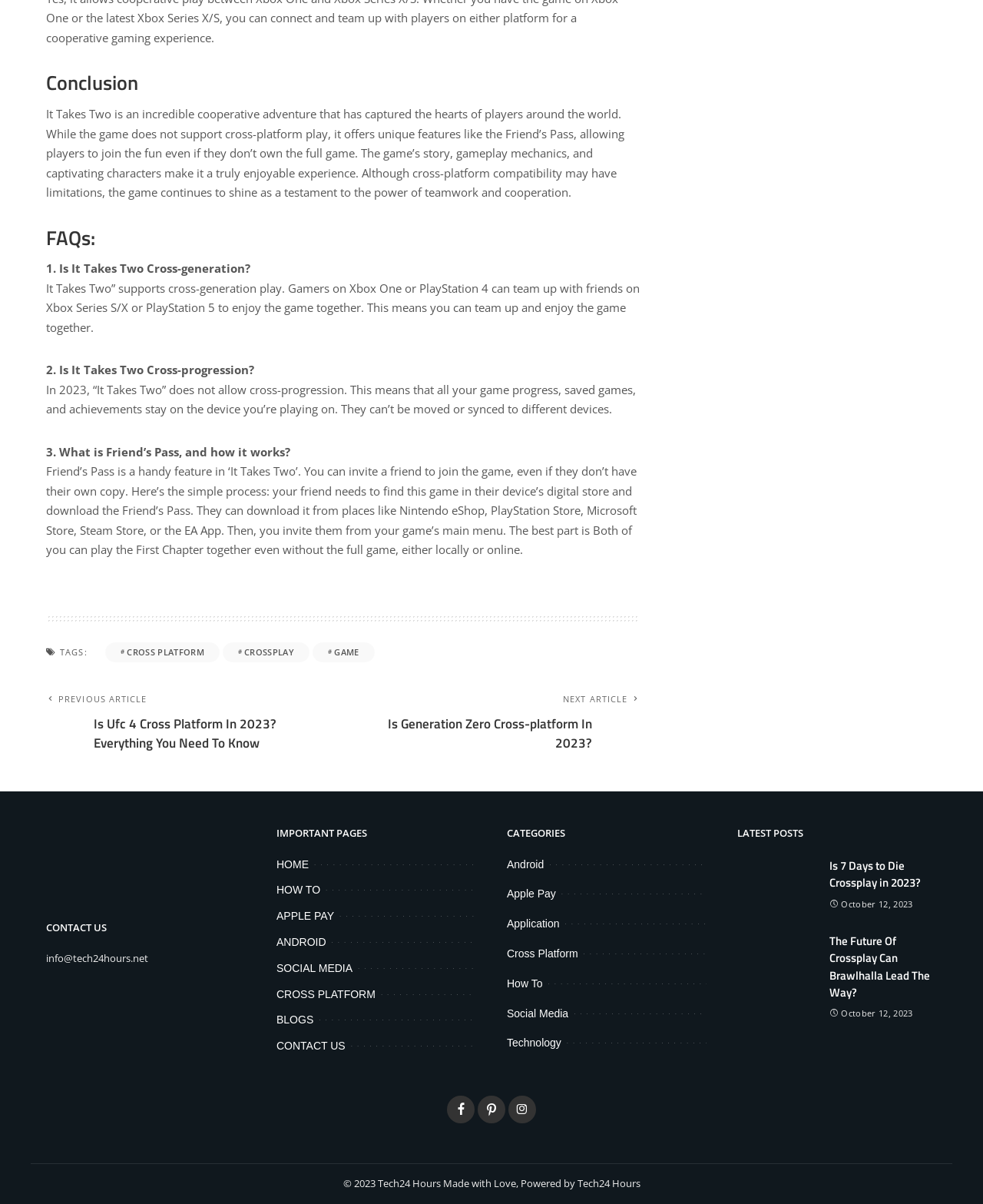What is the name of the website?
Deliver a detailed and extensive answer to the question.

The website's logo is displayed at the bottom of the page, which is a white logo with the text 'tech24hours'.